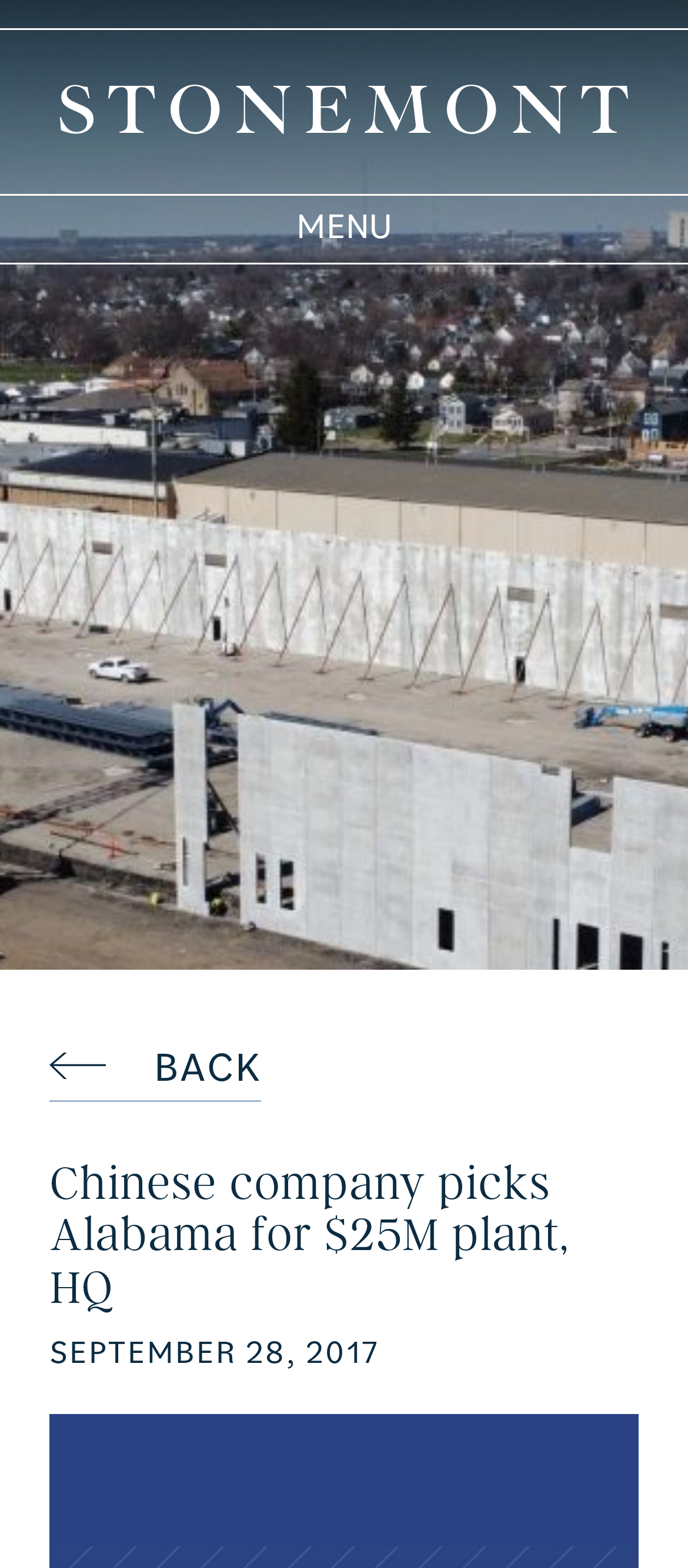Locate the primary headline on the webpage and provide its text.

Chinese company picks Alabama for $25M plant, HQ